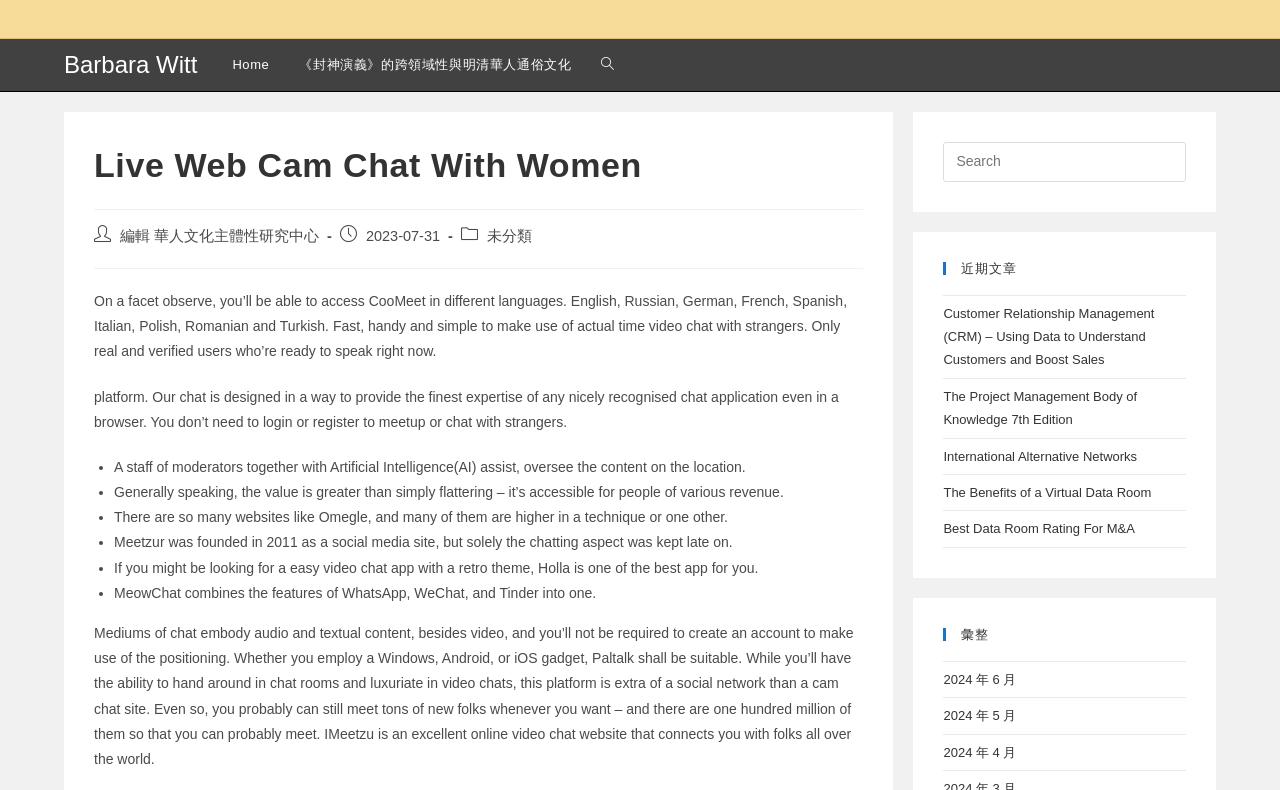How many languages are supported by CooMeet?
Offer a detailed and full explanation in response to the question.

The answer can be found by reading the text that describes CooMeet, which mentions that it can be accessed in 9 different languages, including English, Russian, German, French, Spanish, Italian, Polish, Romanian, and Turkish.